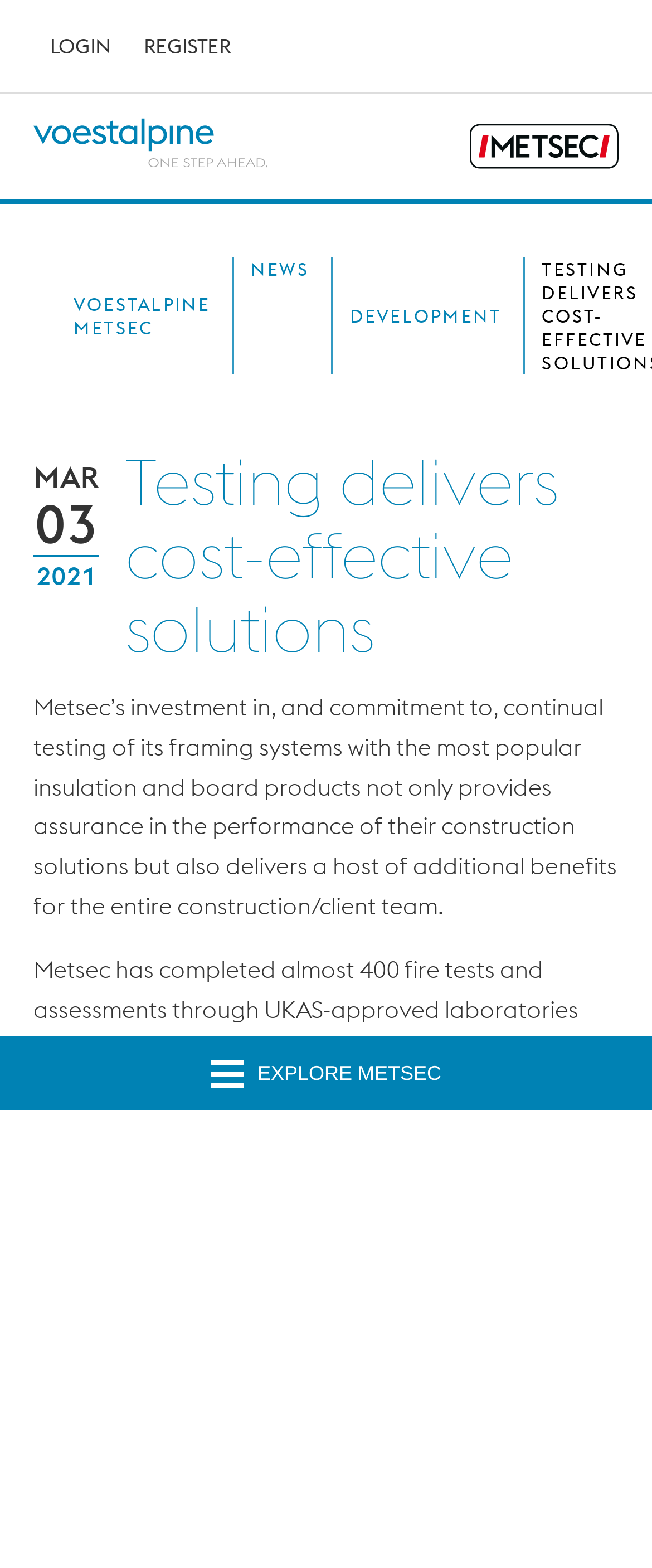Using the given description, provide the bounding box coordinates formatted as (top-left x, top-left y, bottom-right x, bottom-right y), with all values being floating point numbers between 0 and 1. Description: Steel Framing System

[0.485, 0.685, 0.828, 0.704]